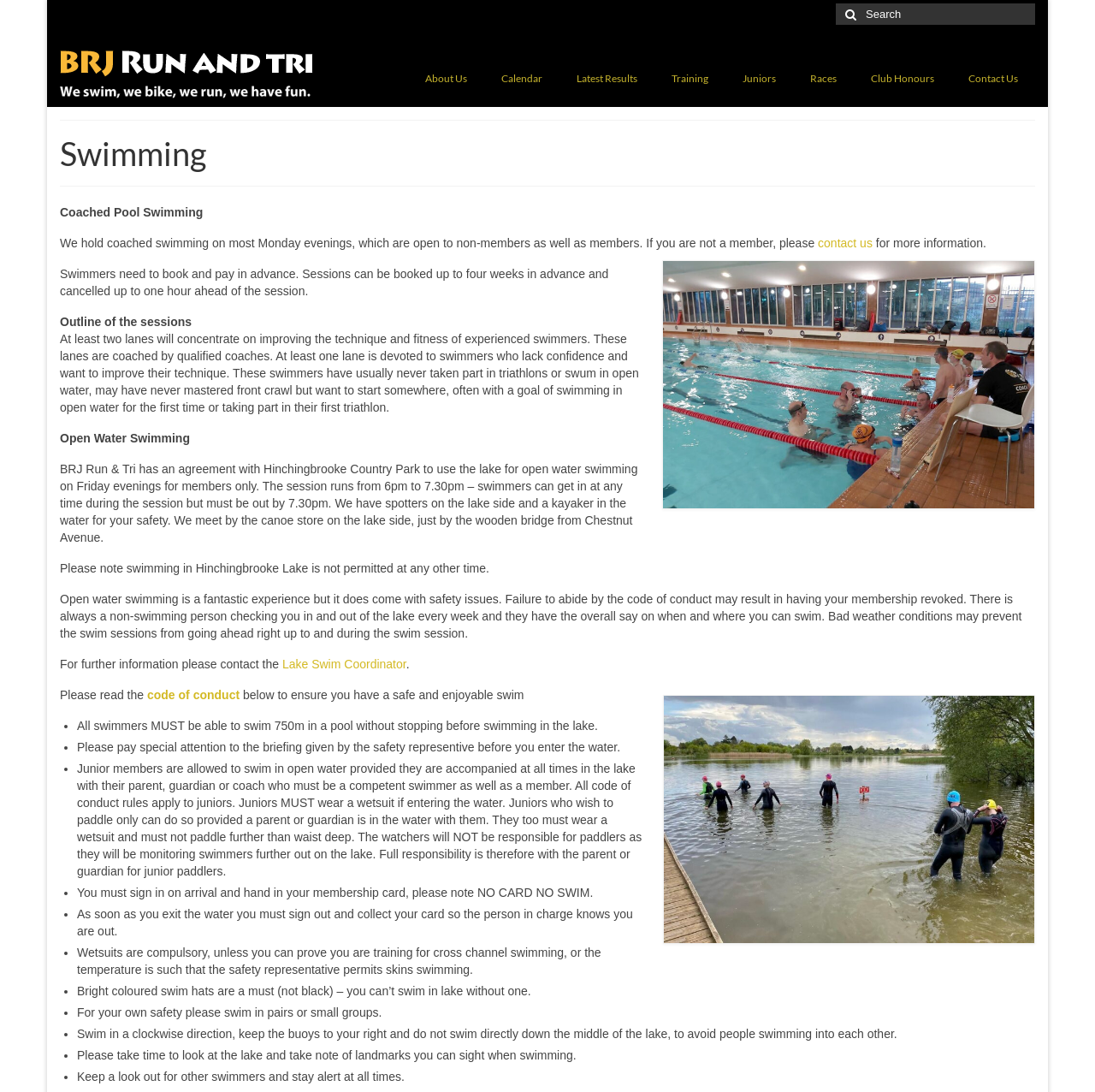Can you specify the bounding box coordinates of the area that needs to be clicked to fulfill the following instruction: "Click on BRJ Run & Tri"?

[0.055, 0.045, 0.336, 0.09]